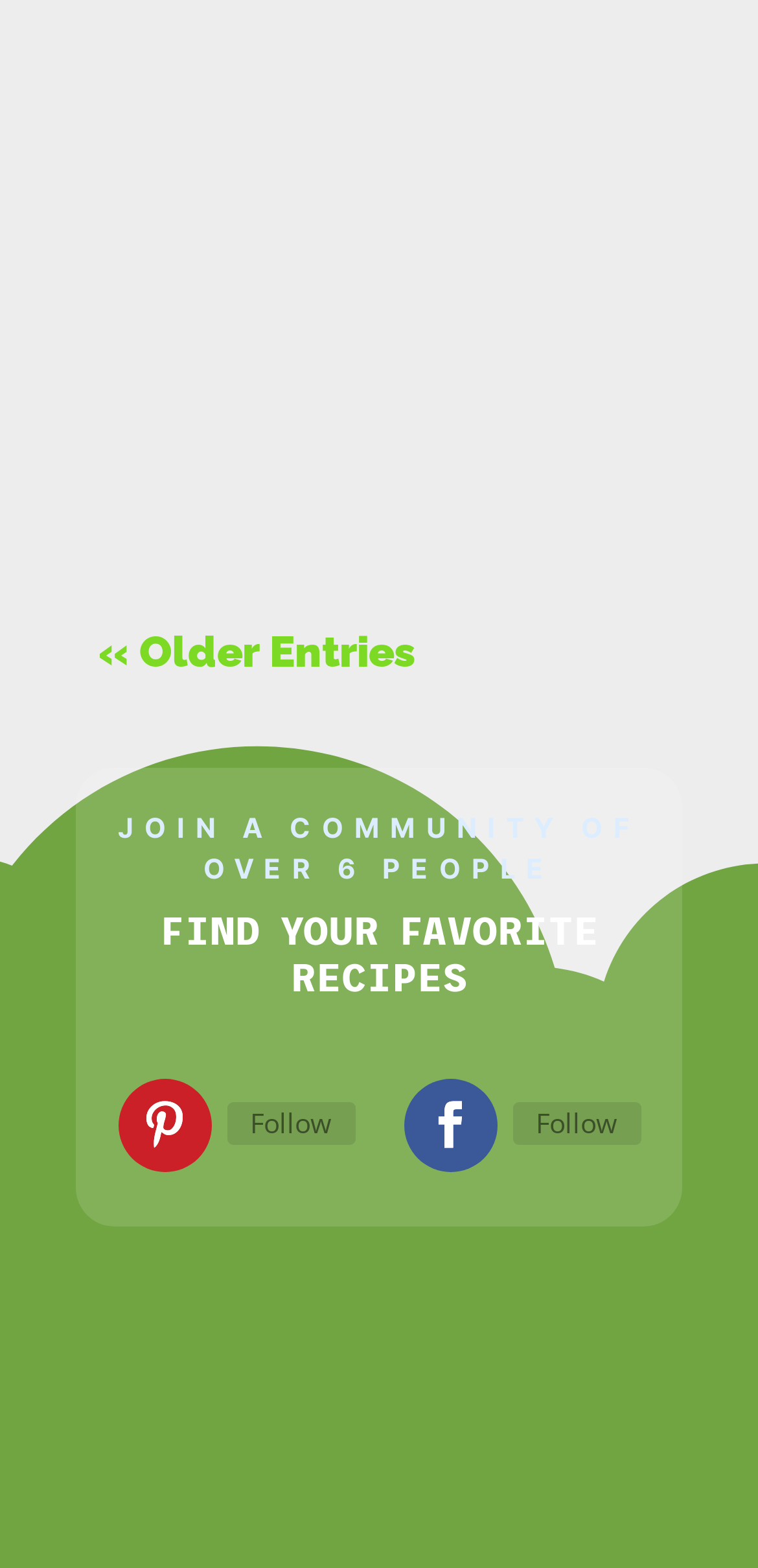Respond to the question below with a single word or phrase:
What is the community size mentioned on the webpage?

over 6 people